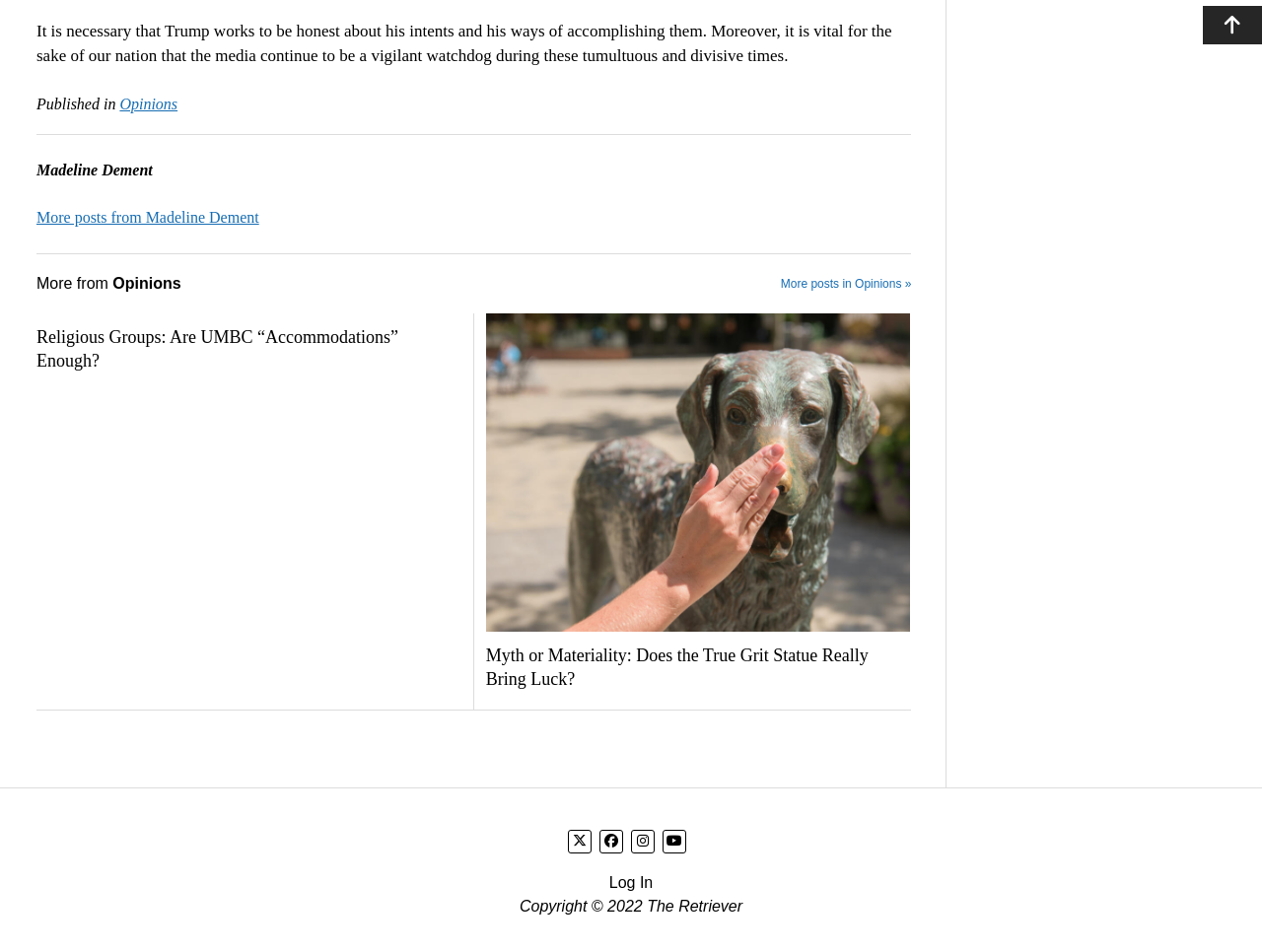What is the topic of the first article?
Answer the question with a detailed explanation, including all necessary information.

The first article on the webpage is about Trump's honesty, as indicated by the StaticText element with the text 'It is necessary that Trump works to be honest about his intents and his ways of accomplishing them.'